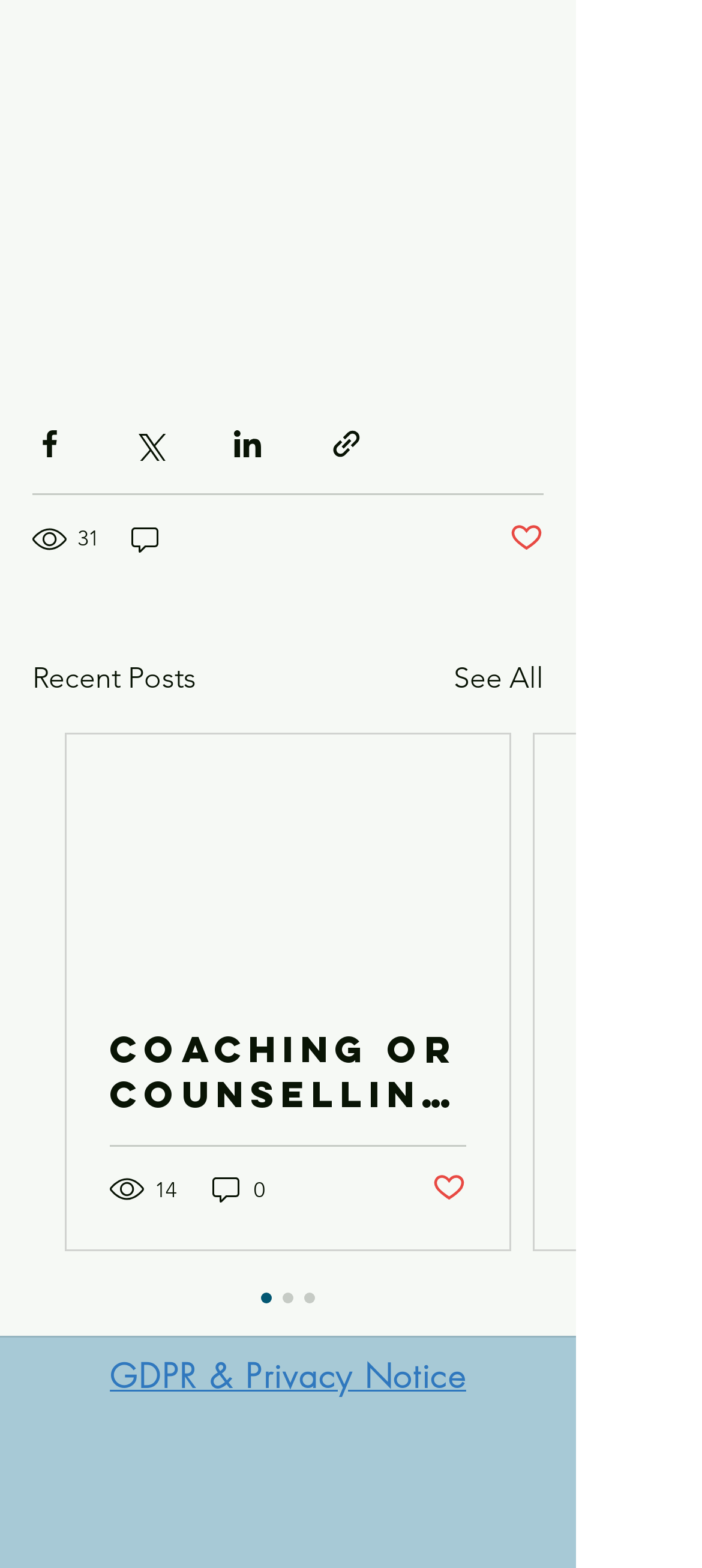How many views does the post have?
Please use the image to provide a one-word or short phrase answer.

31 views